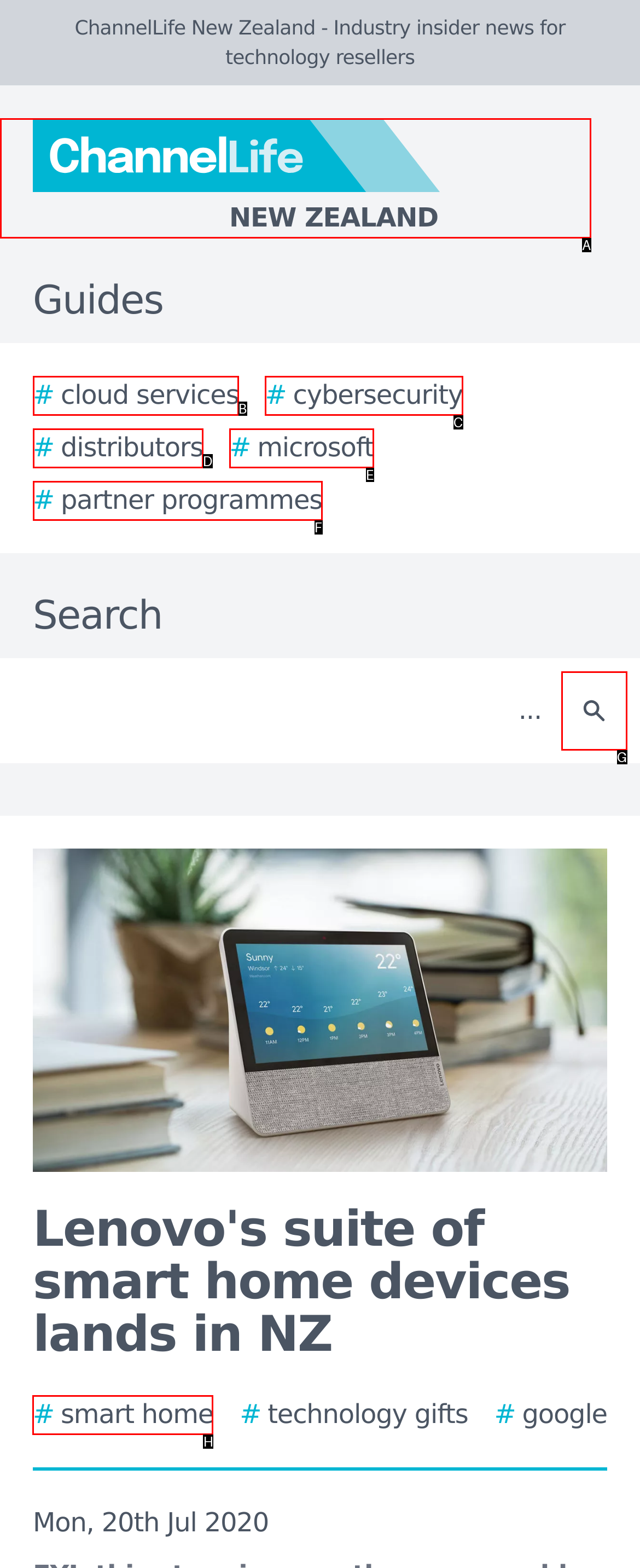Determine which HTML element I should select to execute the task: Click the smart home link
Reply with the corresponding option's letter from the given choices directly.

H